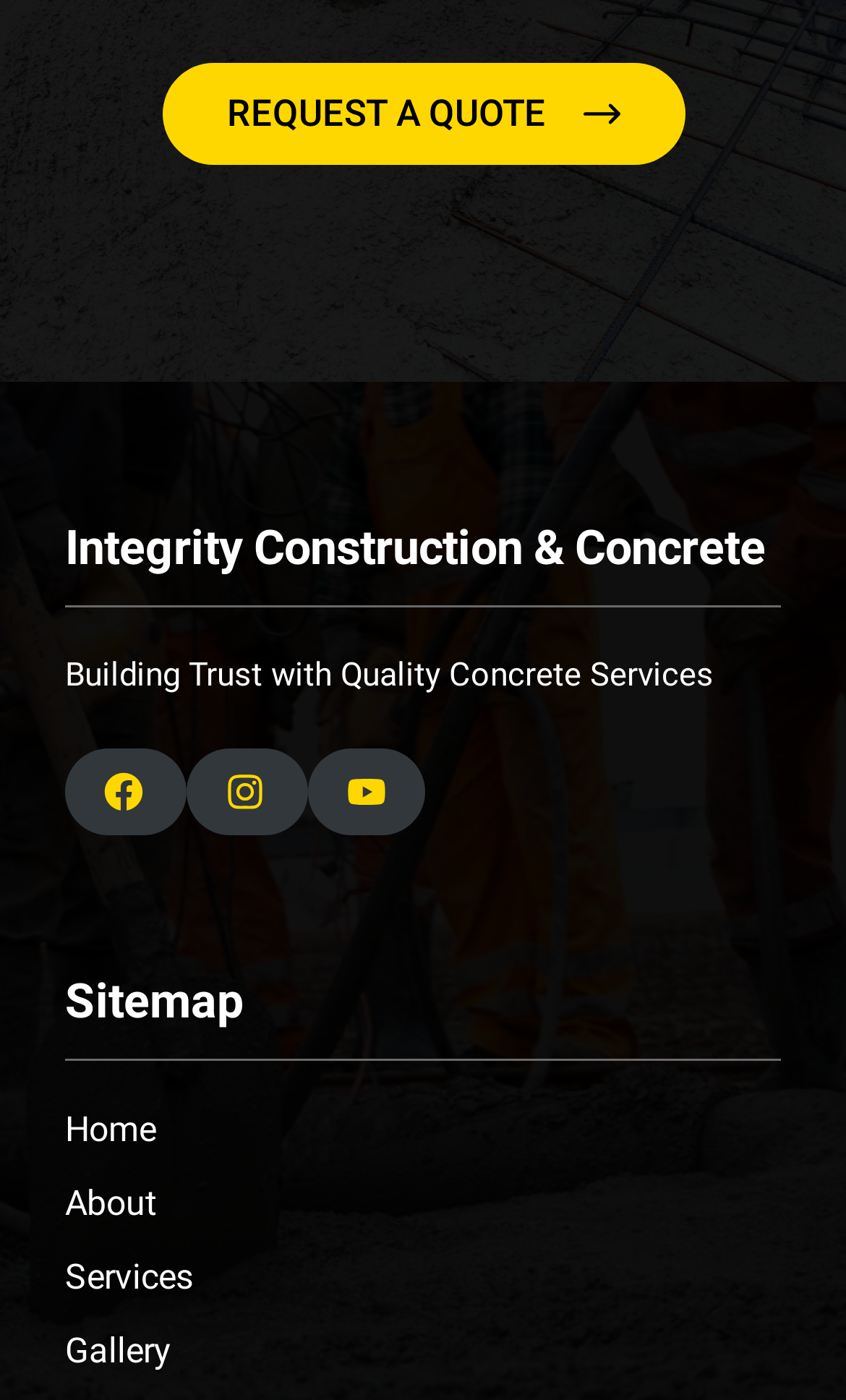Based on the image, please respond to the question with as much detail as possible:
What is the purpose of the 'REQUEST A QUOTE' link?

The 'REQUEST A QUOTE' link is prominently displayed at the top of the webpage, suggesting that it is a call-to-action for users to request a quote for the company's services. The link is likely to lead to a form or a contact page where users can provide their details to receive a quote.